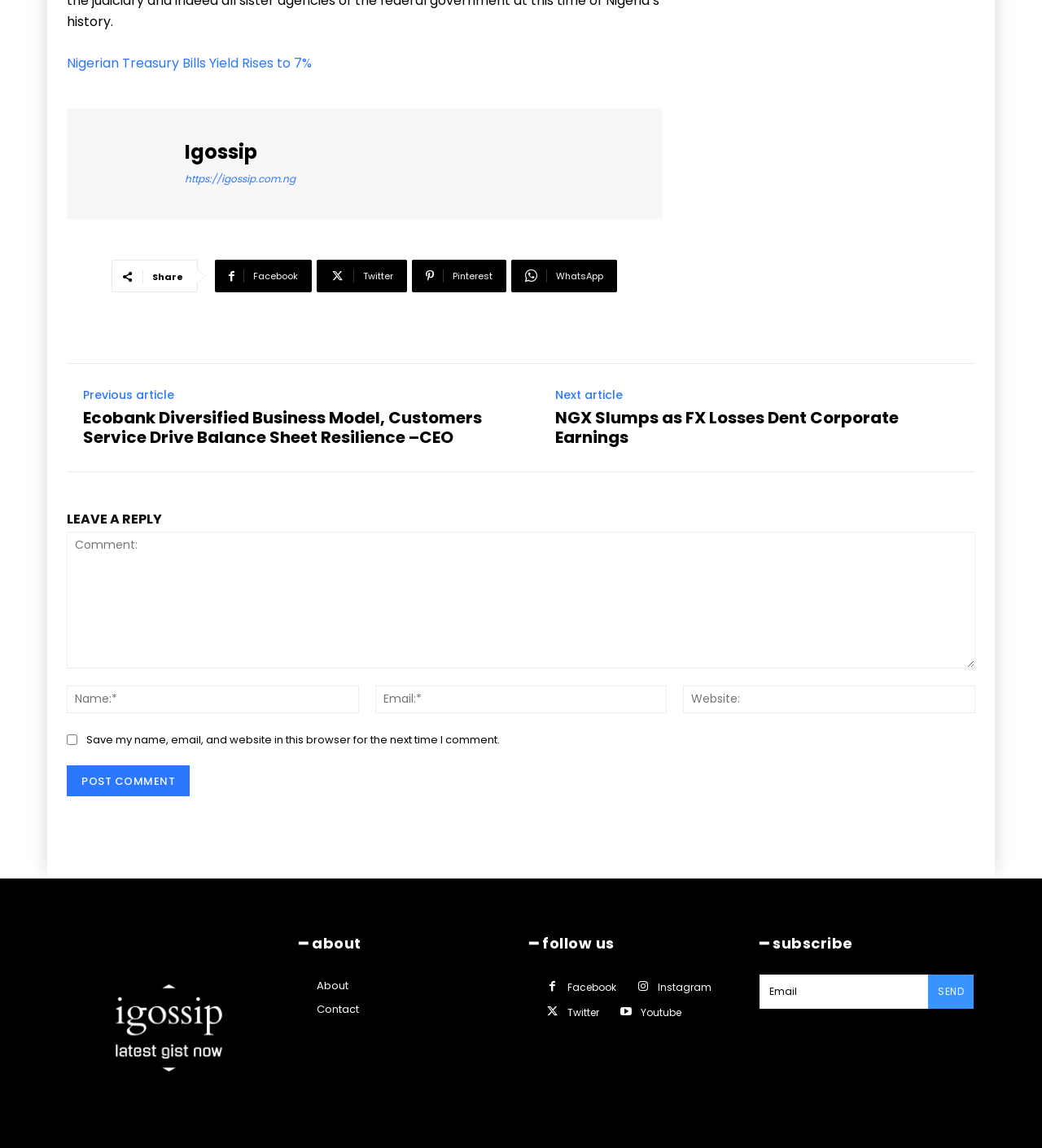Find the bounding box coordinates for the area that should be clicked to accomplish the instruction: "Share on Facebook".

[0.206, 0.226, 0.299, 0.255]